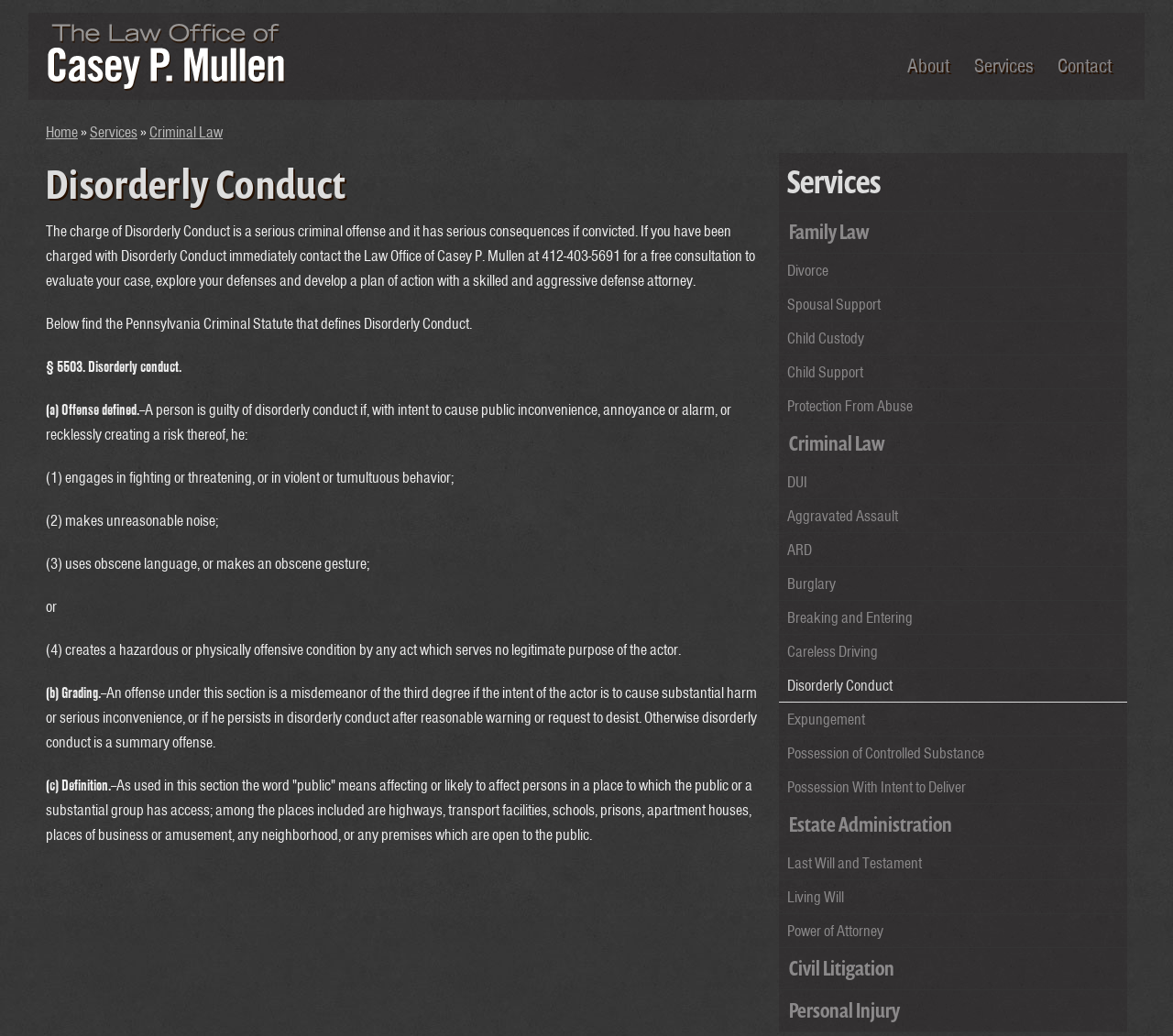Please find and report the bounding box coordinates of the element to click in order to perform the following action: "Click the 'About' link". The coordinates should be expressed as four float numbers between 0 and 1, in the format [left, top, right, bottom].

[0.773, 0.05, 0.809, 0.075]